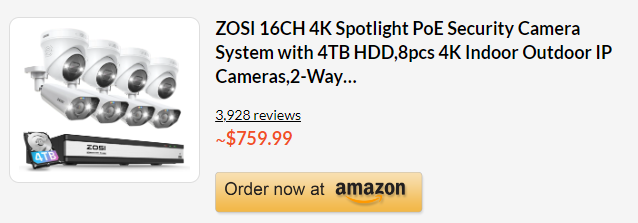Provide a short, one-word or phrase answer to the question below:
What is the storage capacity of the hard drive?

4TB